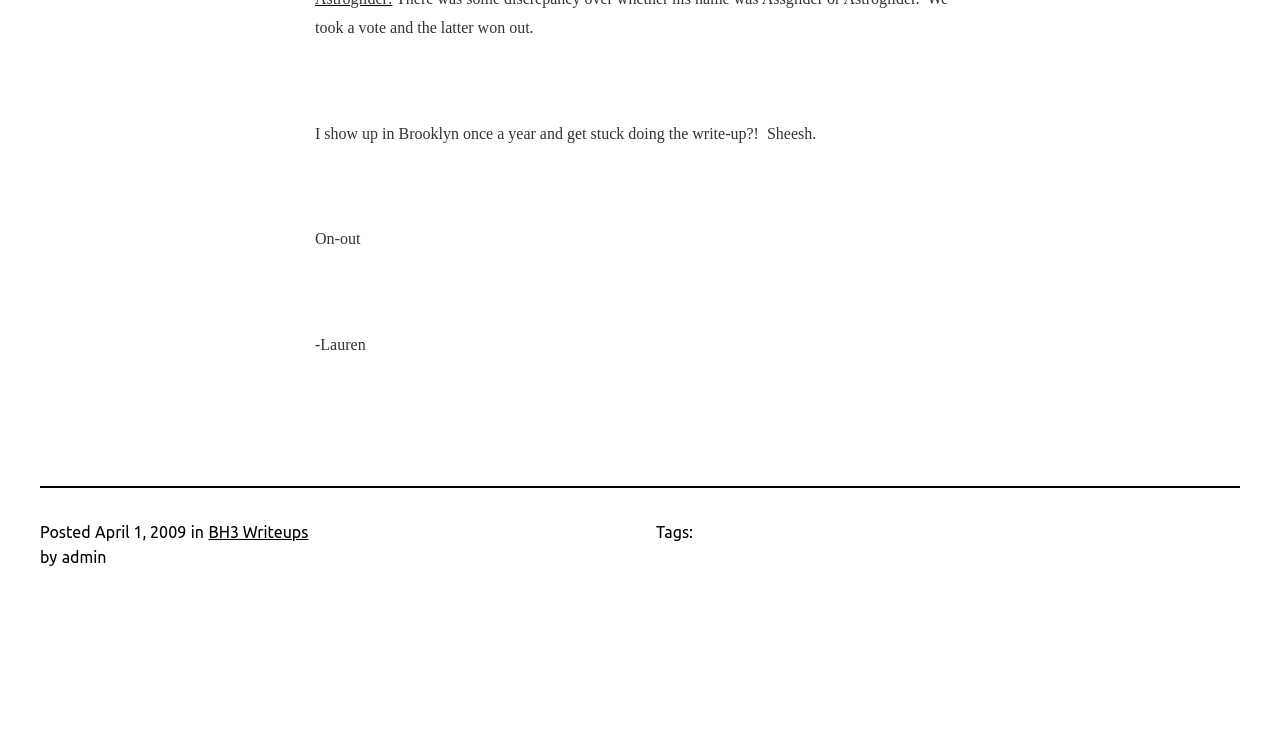Answer succinctly with a single word or phrase:
What is the date of the post?

April 1, 2009